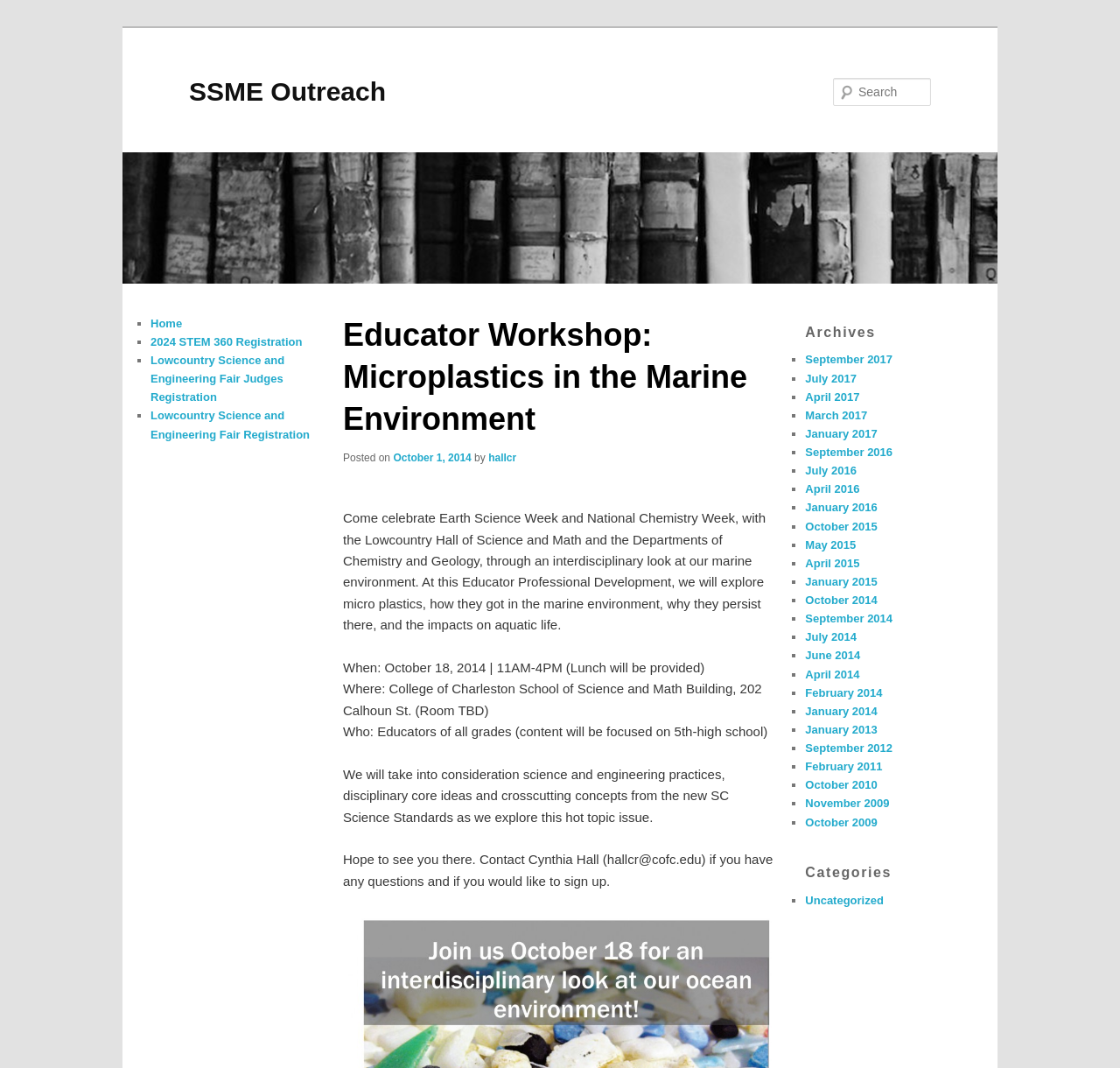Locate the UI element described as follows: "January 2015". Return the bounding box coordinates as four float numbers between 0 and 1 in the order [left, top, right, bottom].

[0.719, 0.538, 0.783, 0.551]